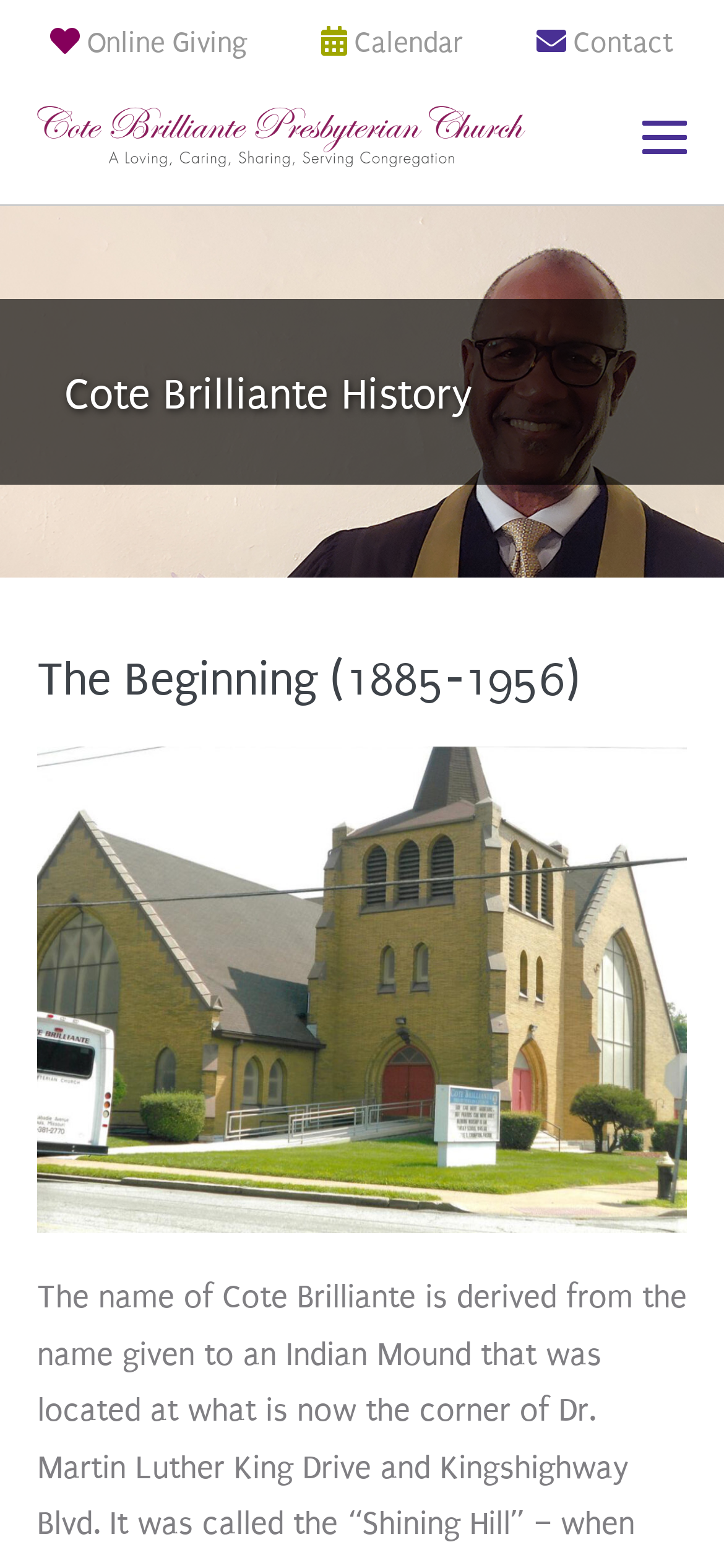Identify the bounding box for the described UI element: "Online Giving".

[0.018, 0.0, 0.392, 0.044]